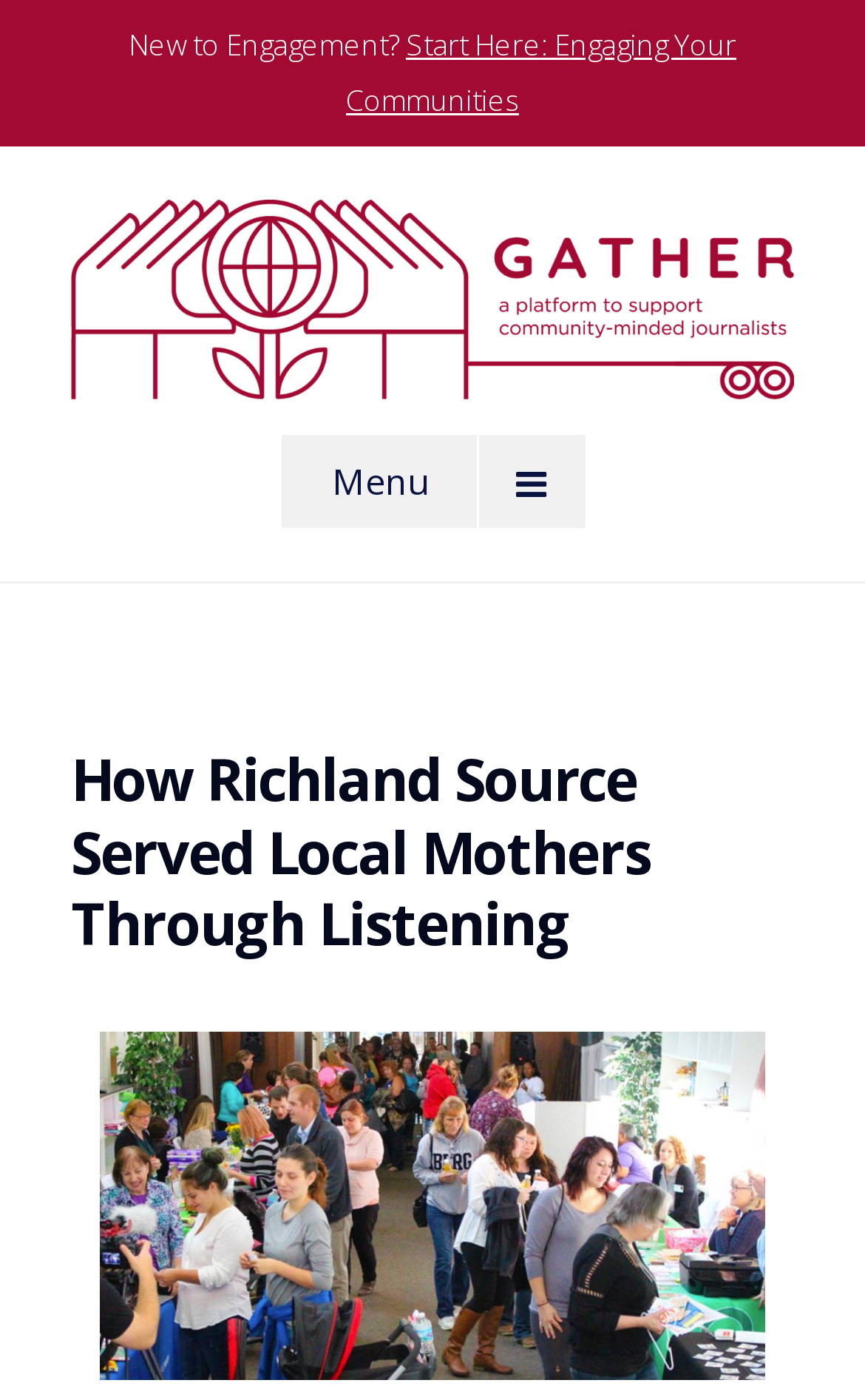Please identify the webpage's heading and generate its text content.

How Richland Source Served Local Mothers Through Listening